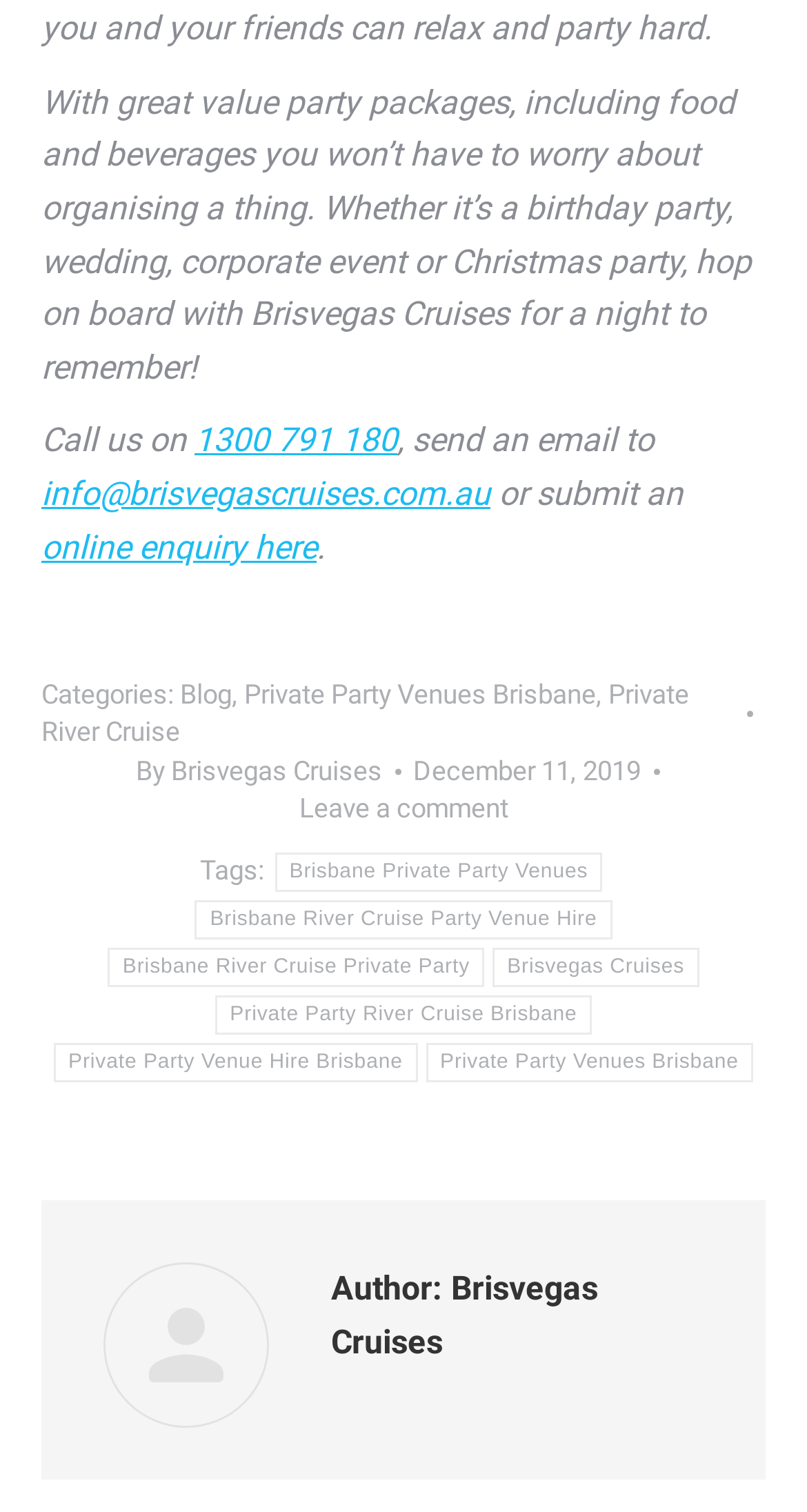Provide the bounding box coordinates for the area that should be clicked to complete the instruction: "Submit an online enquiry".

[0.051, 0.348, 0.392, 0.374]